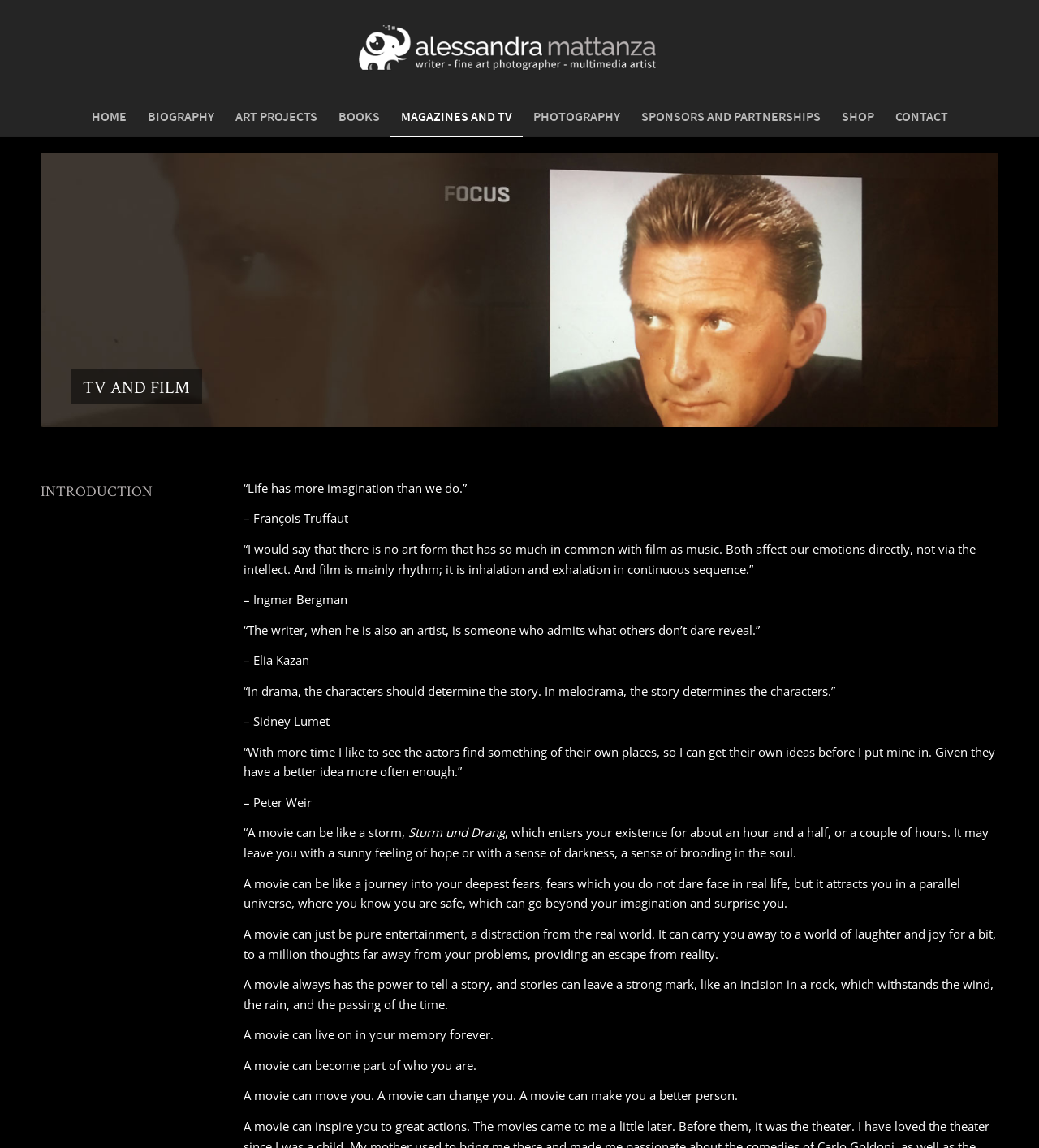Identify the bounding box coordinates of the region that needs to be clicked to carry out this instruction: "Click on HOME menu item". Provide these coordinates as four float numbers ranging from 0 to 1, i.e., [left, top, right, bottom].

[0.078, 0.083, 0.132, 0.119]